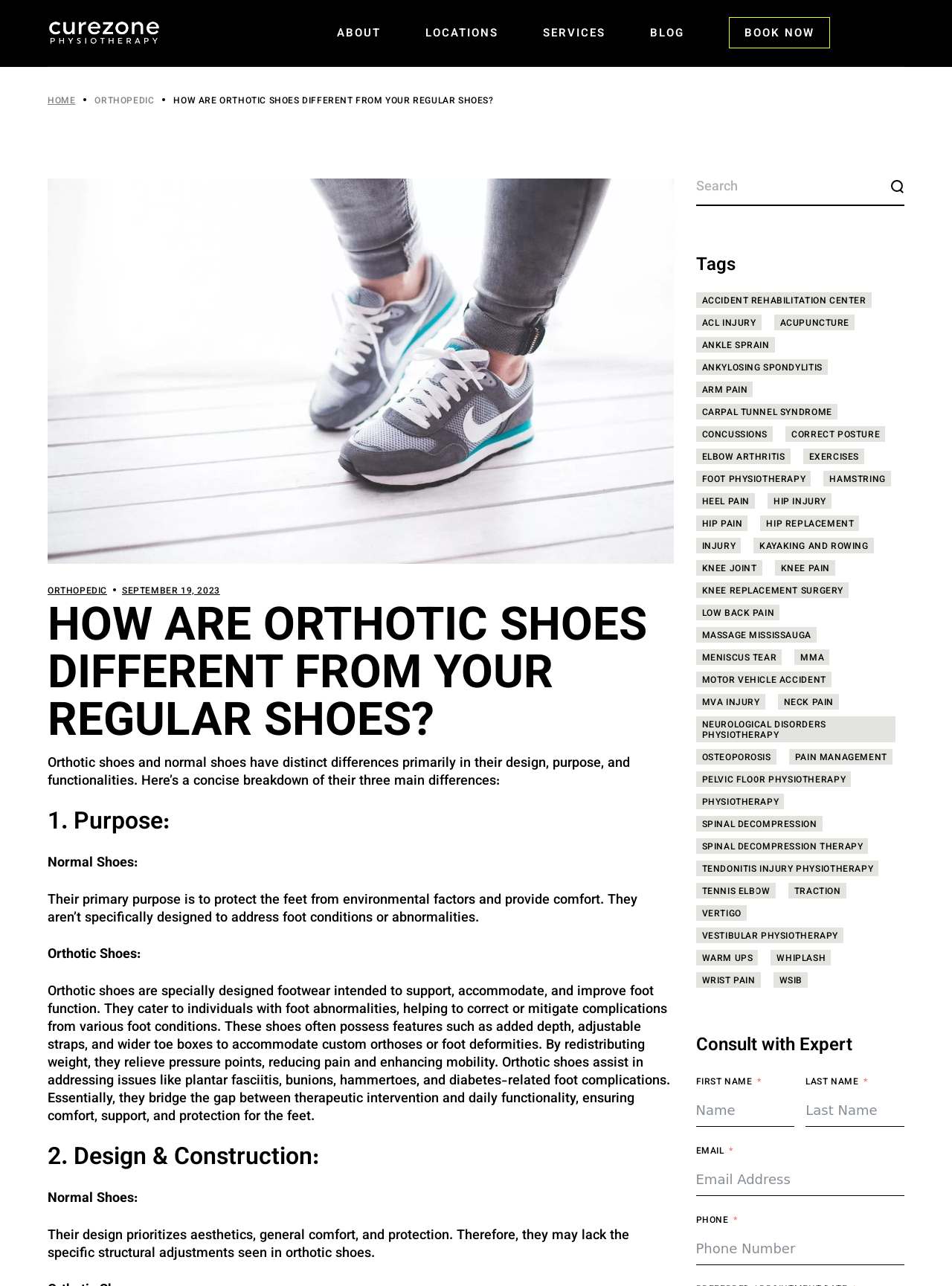Find the bounding box coordinates for the area you need to click to carry out the instruction: "Click the 'ABOUT' link". The coordinates should be four float numbers between 0 and 1, indicated as [left, top, right, bottom].

[0.354, 0.0, 0.4, 0.051]